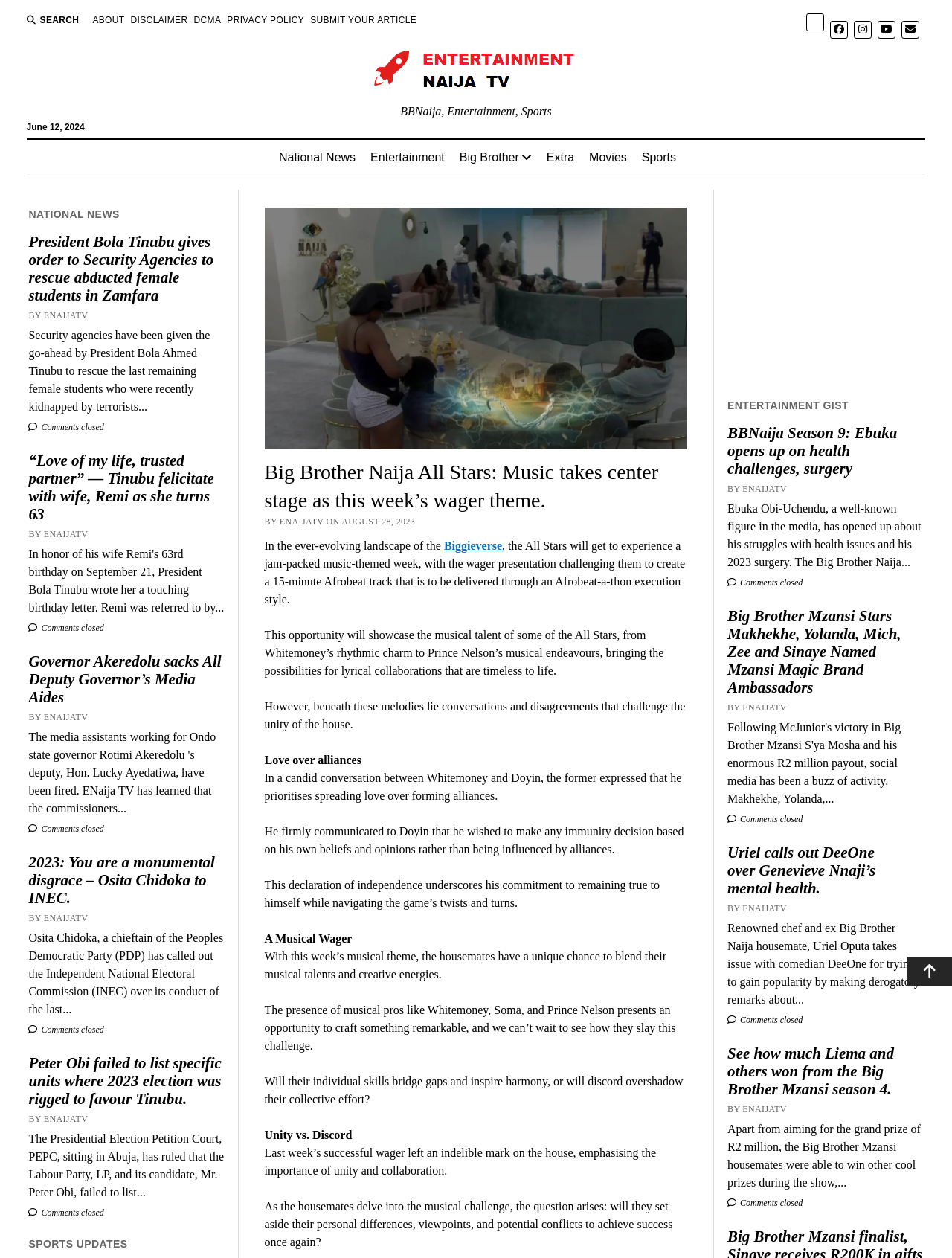What is the theme of this week's wager in Big Brother Naija All Stars?
Give a thorough and detailed response to the question.

I found the answer by looking at the heading element with the text 'Big Brother Naija All Stars: Music takes center stage as this week’s wager theme.' and its corresponding static text elements describing the music-themed week.